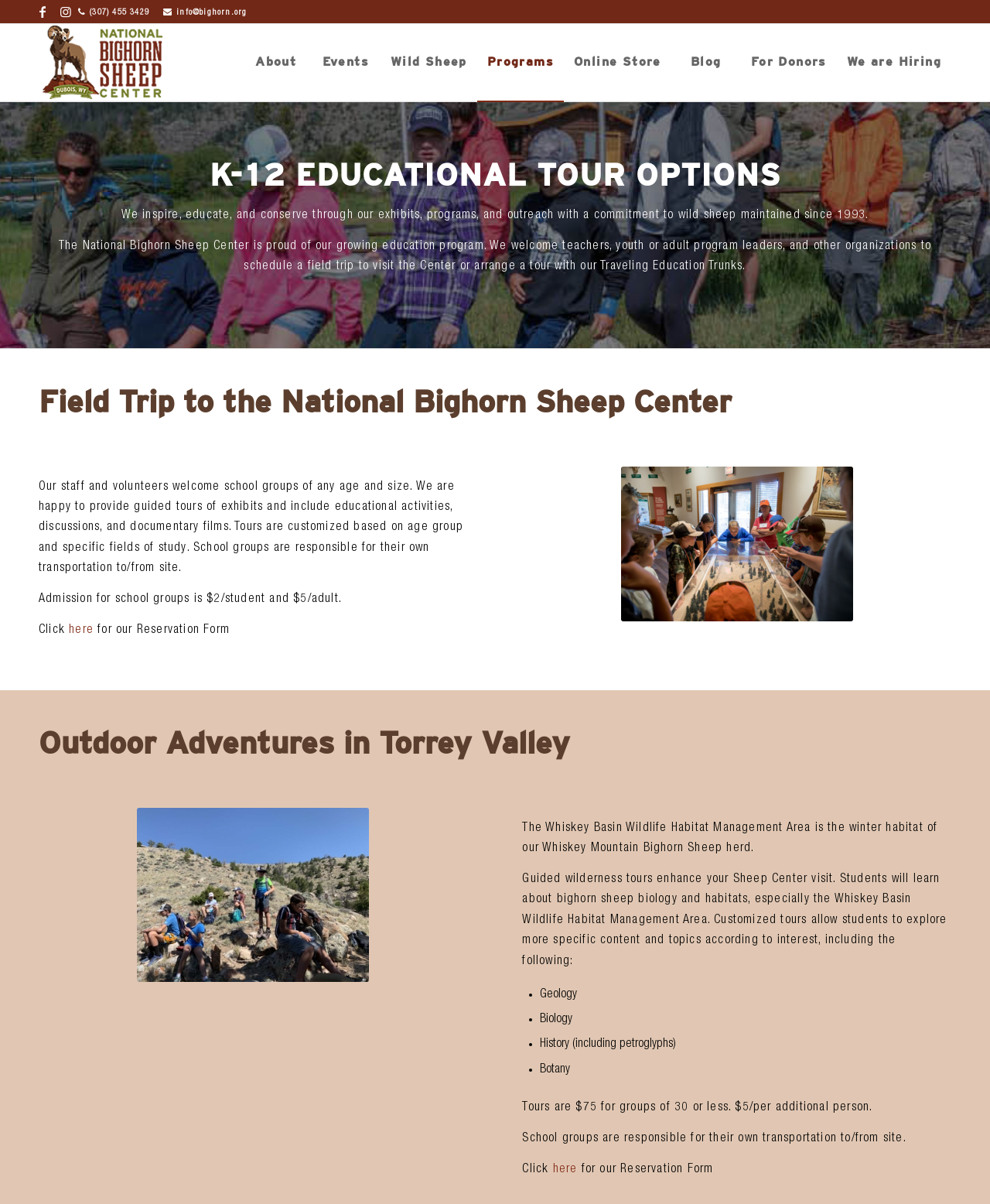Indicate the bounding box coordinates of the element that needs to be clicked to satisfy the following instruction: "Request a guided wilderness tour". The coordinates should be four float numbers between 0 and 1, i.e., [left, top, right, bottom].

[0.558, 0.967, 0.583, 0.977]